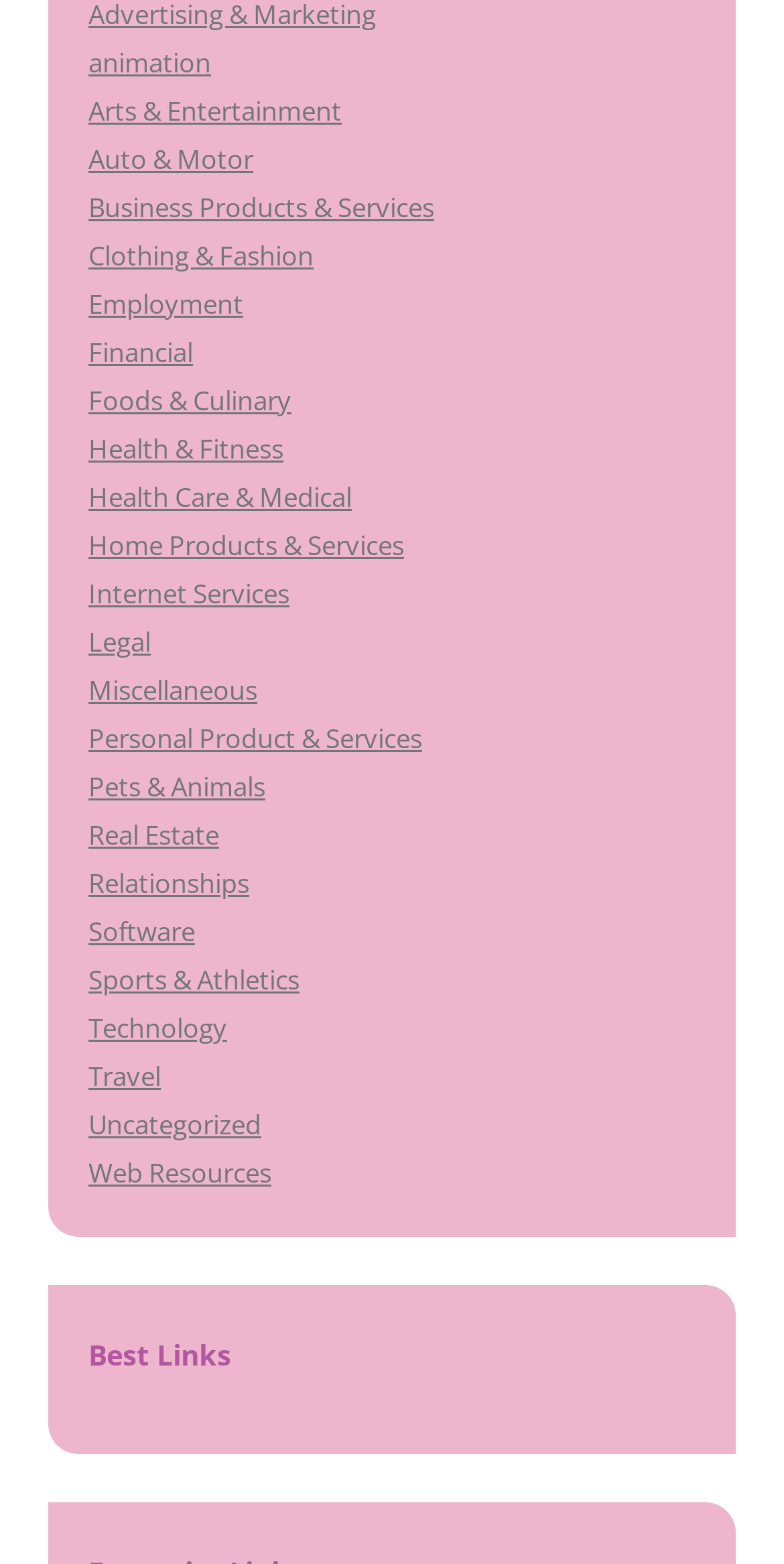Bounding box coordinates are specified in the format (top-left x, top-left y, bottom-right x, bottom-right y). All values are floating point numbers bounded between 0 and 1. Please provide the bounding box coordinate of the region this sentence describes: Health Care & Medical

[0.113, 0.306, 0.449, 0.329]